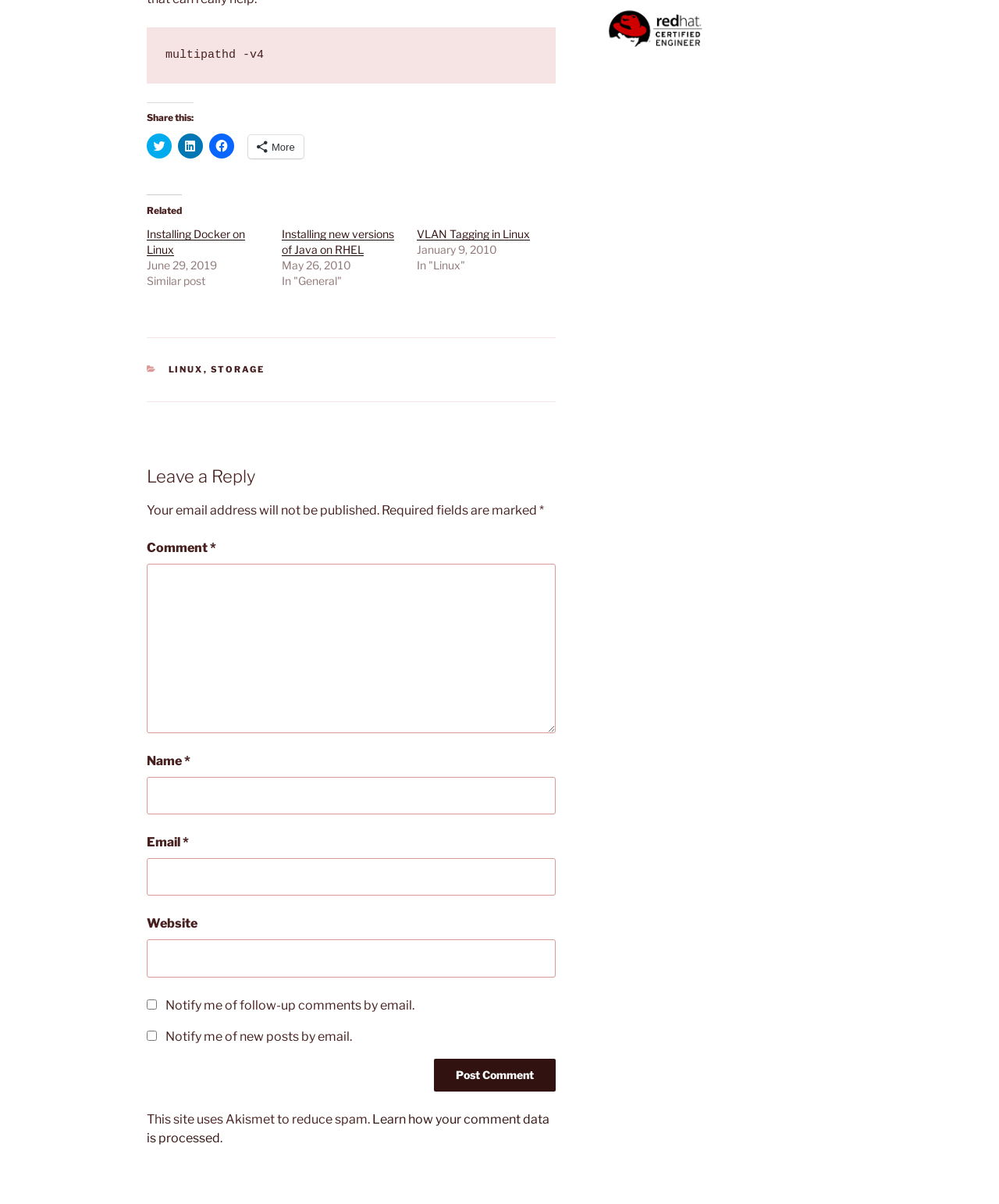Extract the bounding box coordinates for the UI element described by the text: "Linux". The coordinates should be in the form of [left, top, right, bottom] with values between 0 and 1.

[0.168, 0.302, 0.204, 0.311]